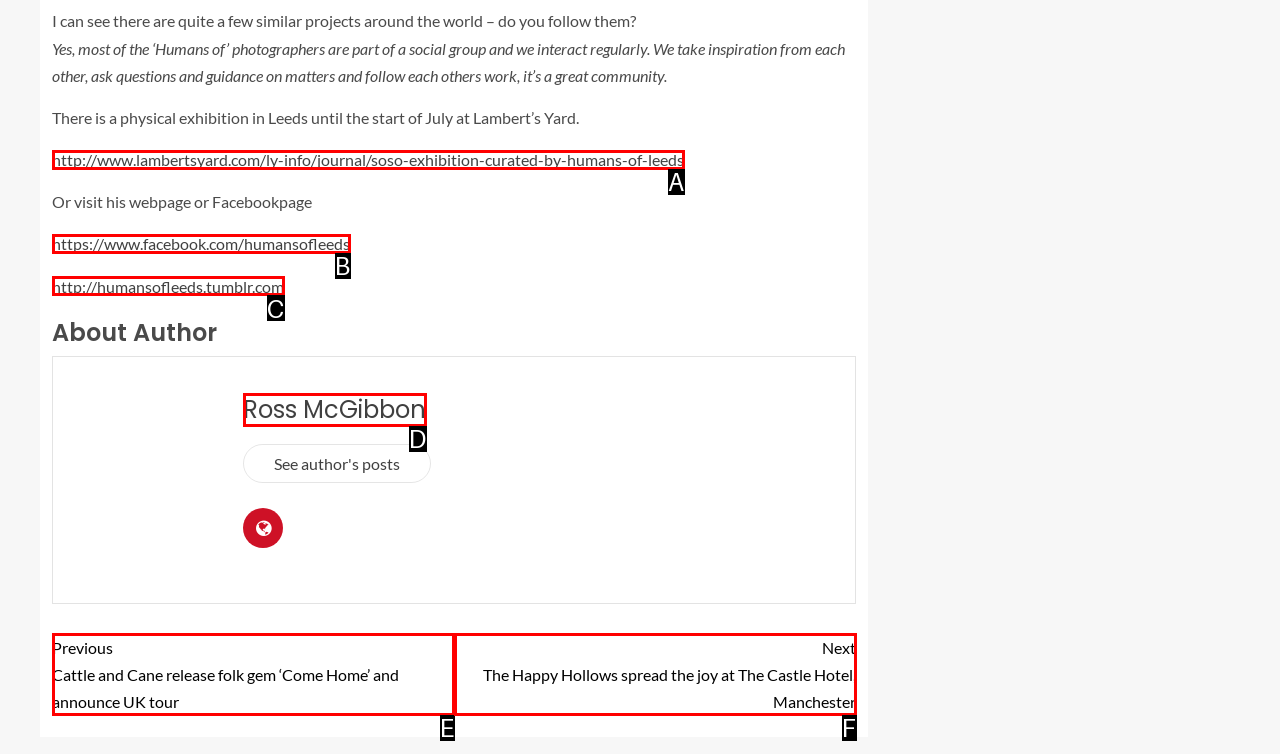Identify the UI element that corresponds to this description: https://www.facebook.com/humansofleeds
Respond with the letter of the correct option.

B